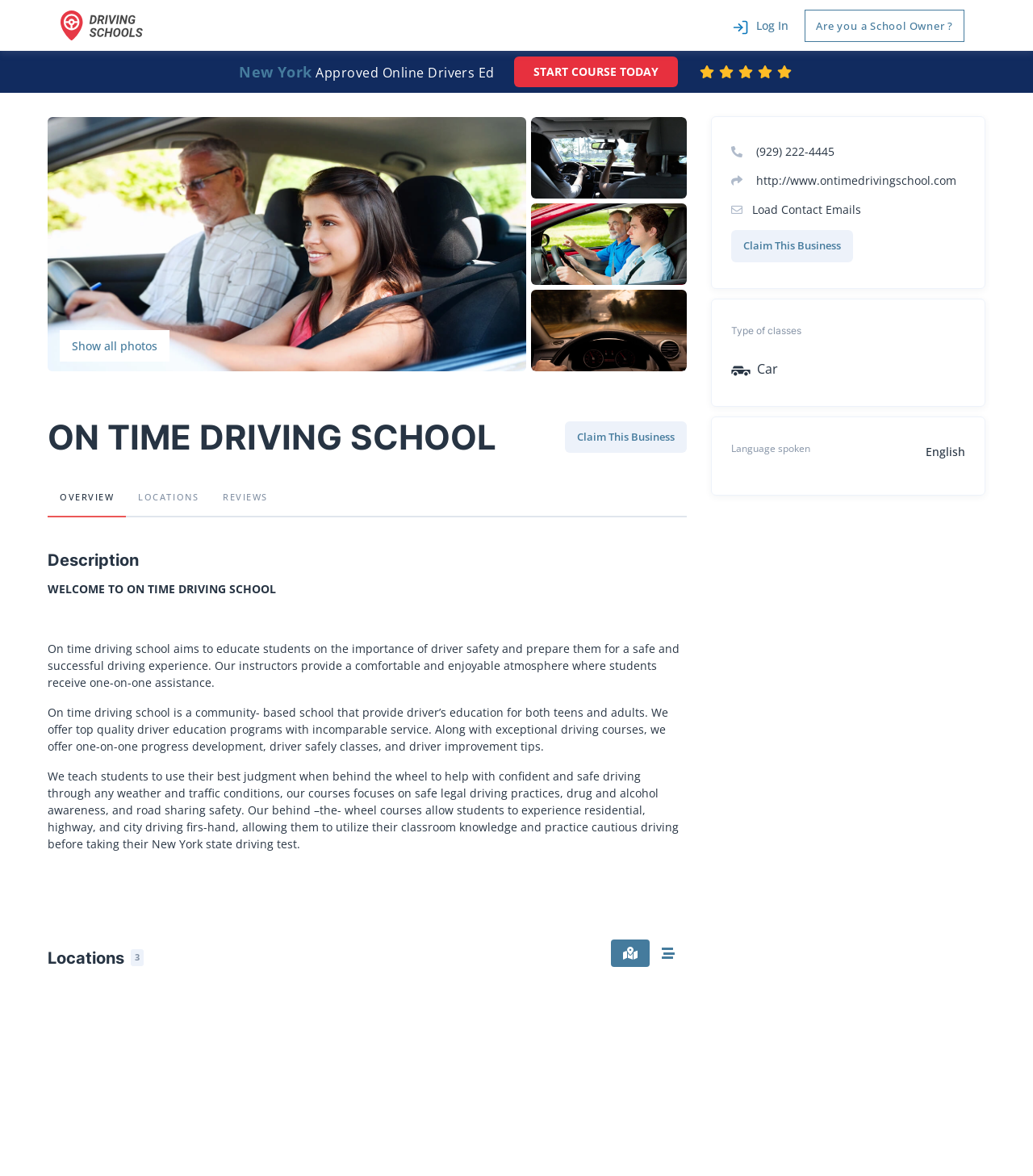Show the bounding box coordinates for the element that needs to be clicked to execute the following instruction: "Click the phone number link". Provide the coordinates in the form of four float numbers between 0 and 1, i.e., [left, top, right, bottom].

[0.708, 0.121, 0.808, 0.136]